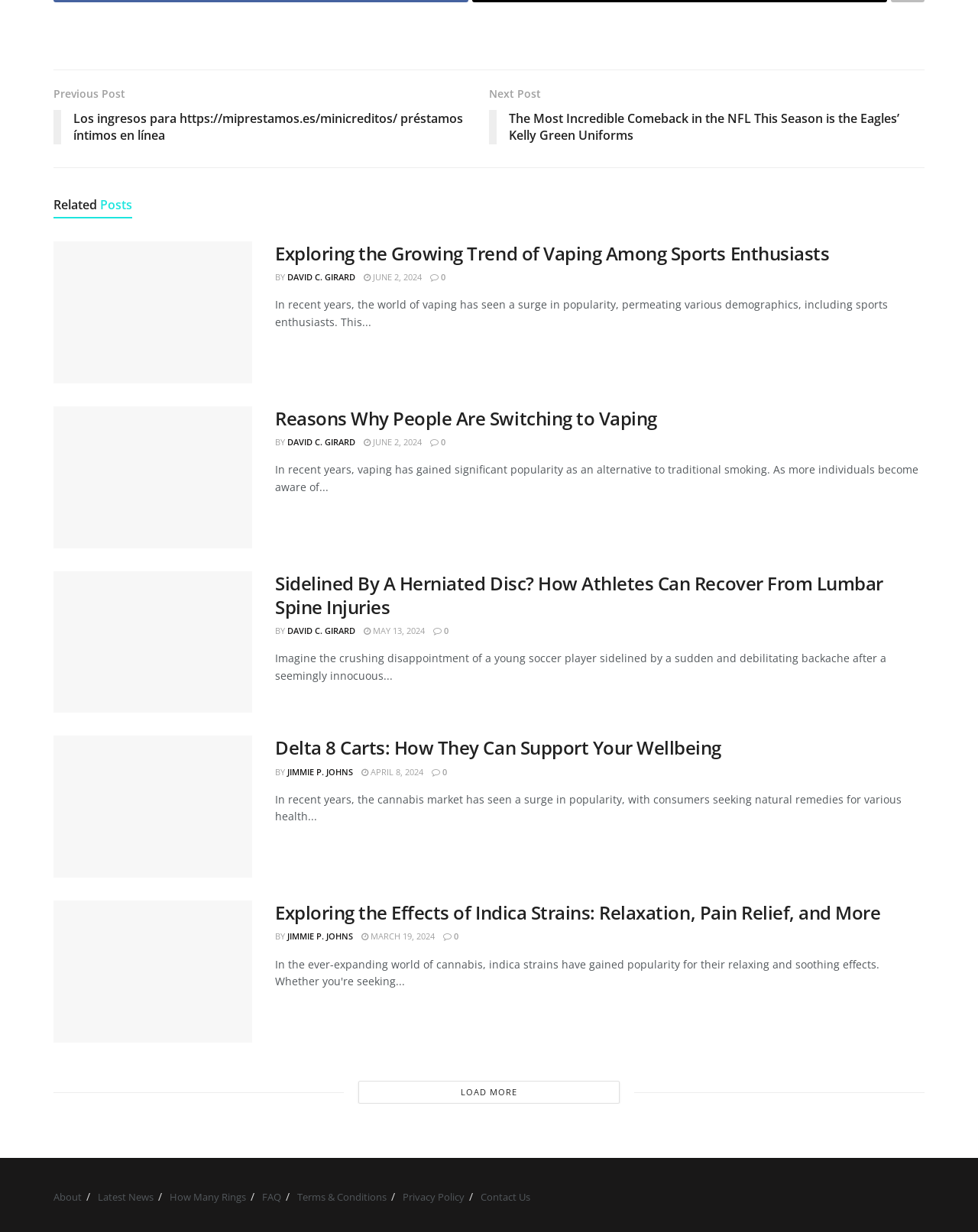Identify the bounding box for the described UI element: "Load More".

[0.366, 0.877, 0.634, 0.896]